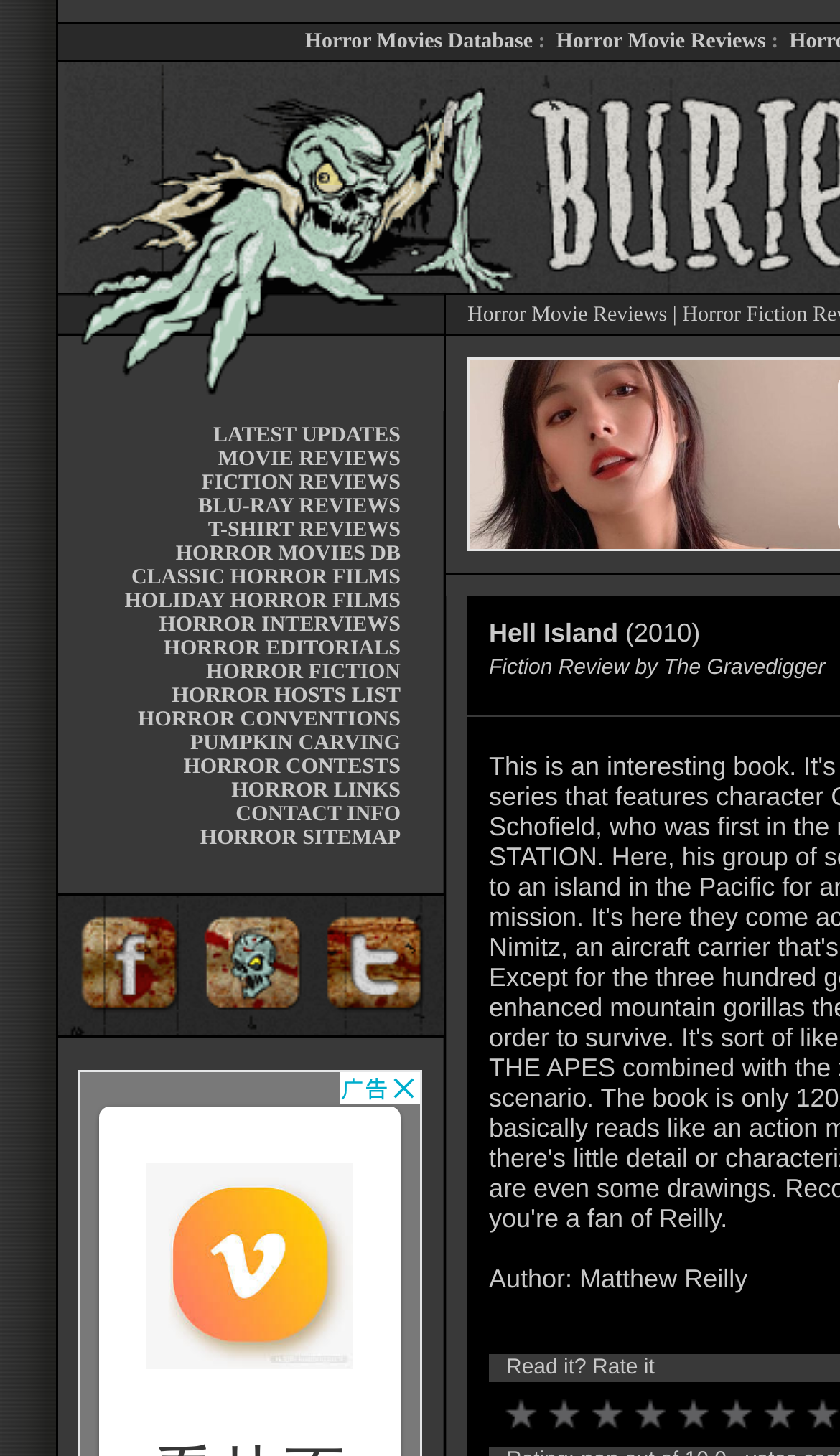Provide the bounding box coordinates of the HTML element this sentence describes: "title="Dig Buried.com On Twitter"". The bounding box coordinates consist of four float numbers between 0 and 1, i.e., [left, top, right, bottom].

[0.374, 0.699, 0.528, 0.716]